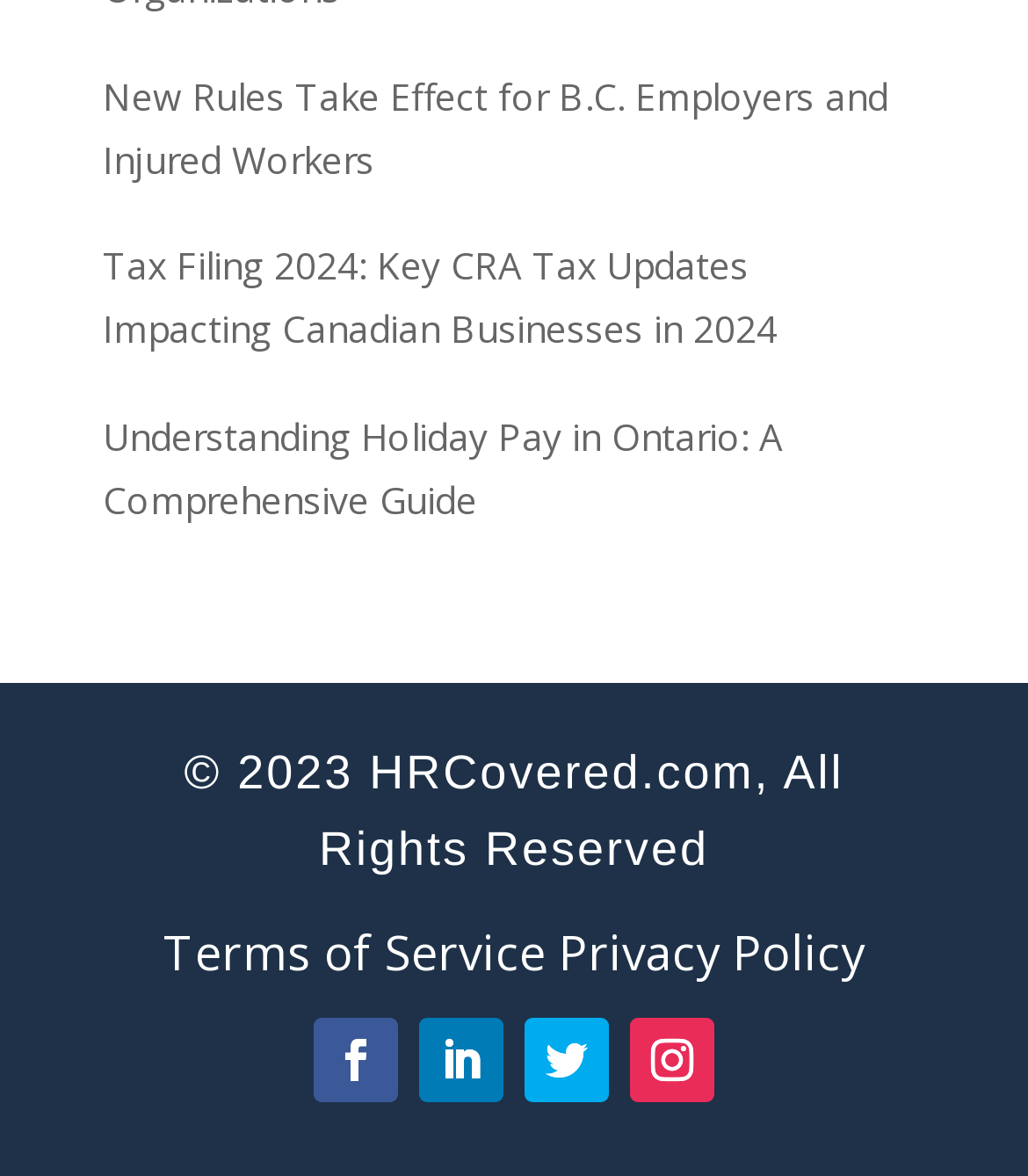Can you find the bounding box coordinates for the UI element given this description: "Privacy Policy"? Provide the coordinates as four float numbers between 0 and 1: [left, top, right, bottom].

[0.544, 0.783, 0.841, 0.836]